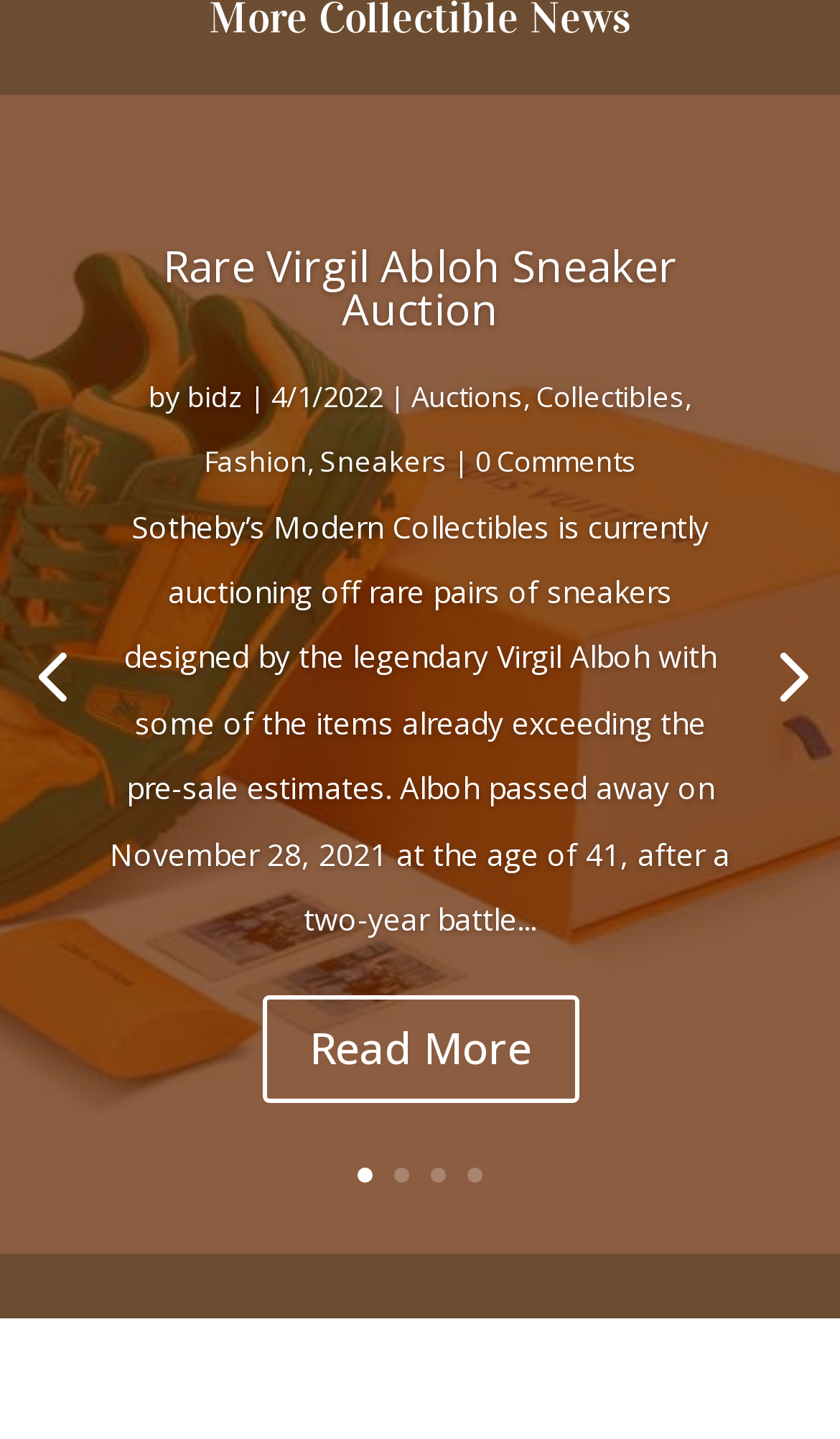Where is the link '1' located?
From the screenshot, supply a one-word or short-phrase answer.

Middle left